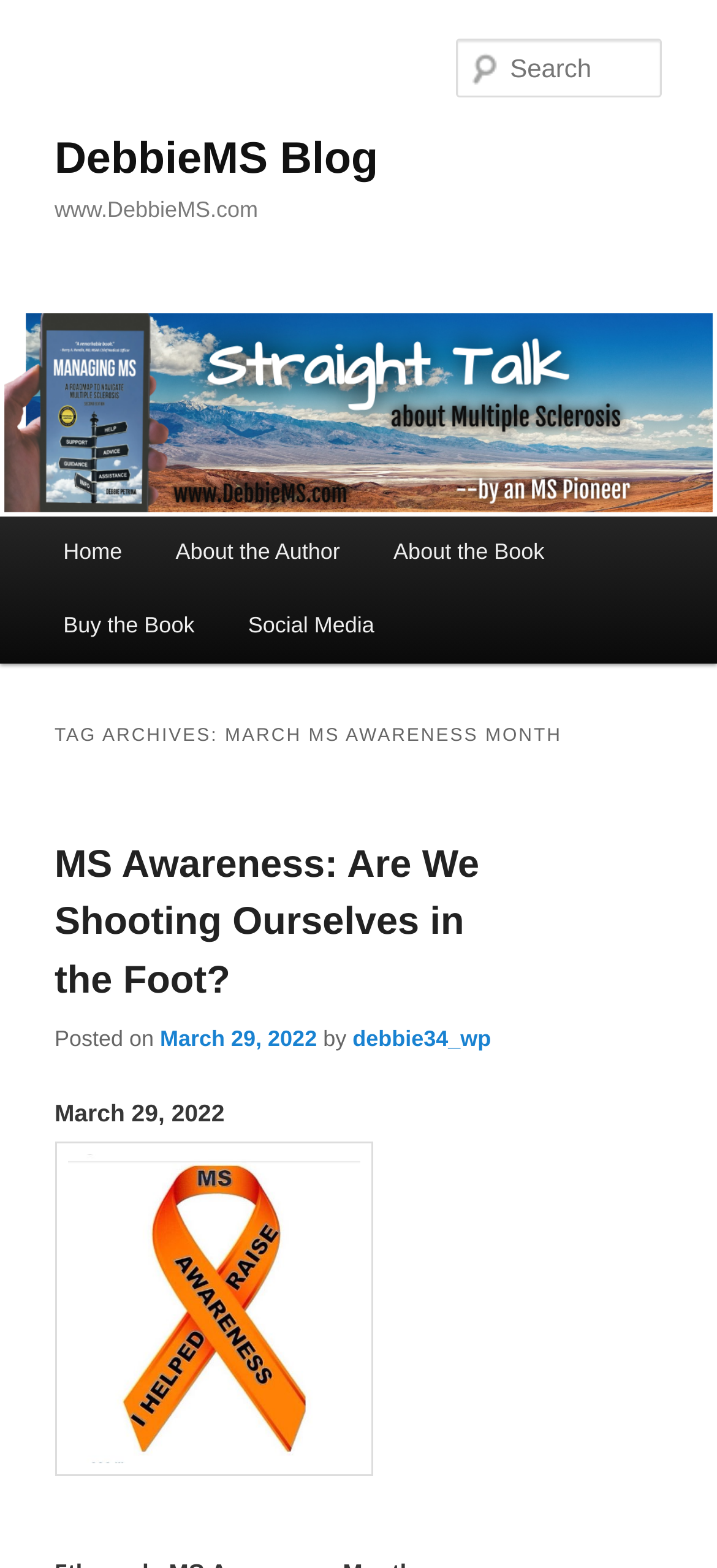Answer the following query with a single word or phrase:
What is the name of the blog?

DebbieMS Blog